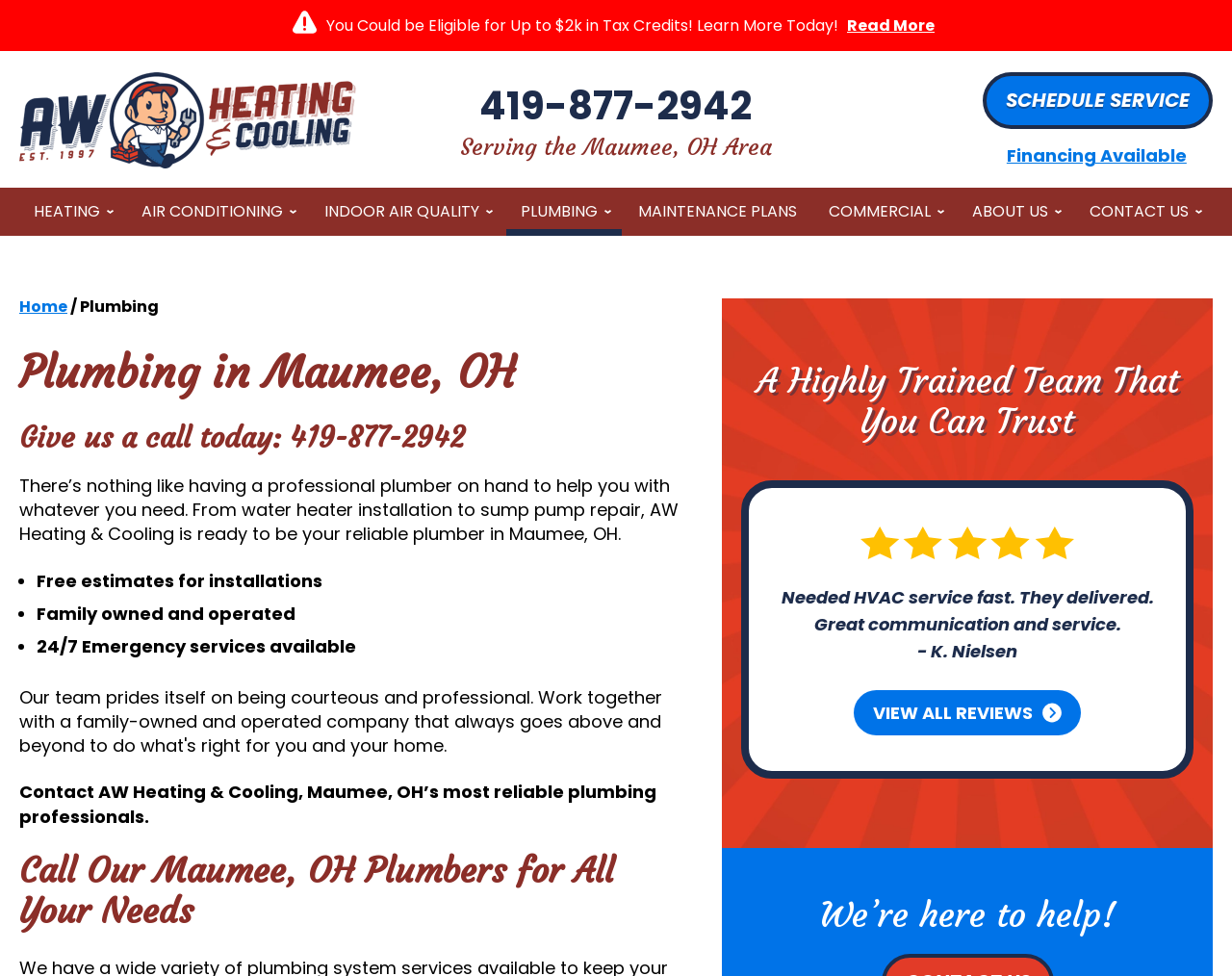Please identify the bounding box coordinates of the element I should click to complete this instruction: 'Learn more about tax credits'. The coordinates should be given as four float numbers between 0 and 1, like this: [left, top, right, bottom].

[0.684, 0.014, 0.762, 0.038]